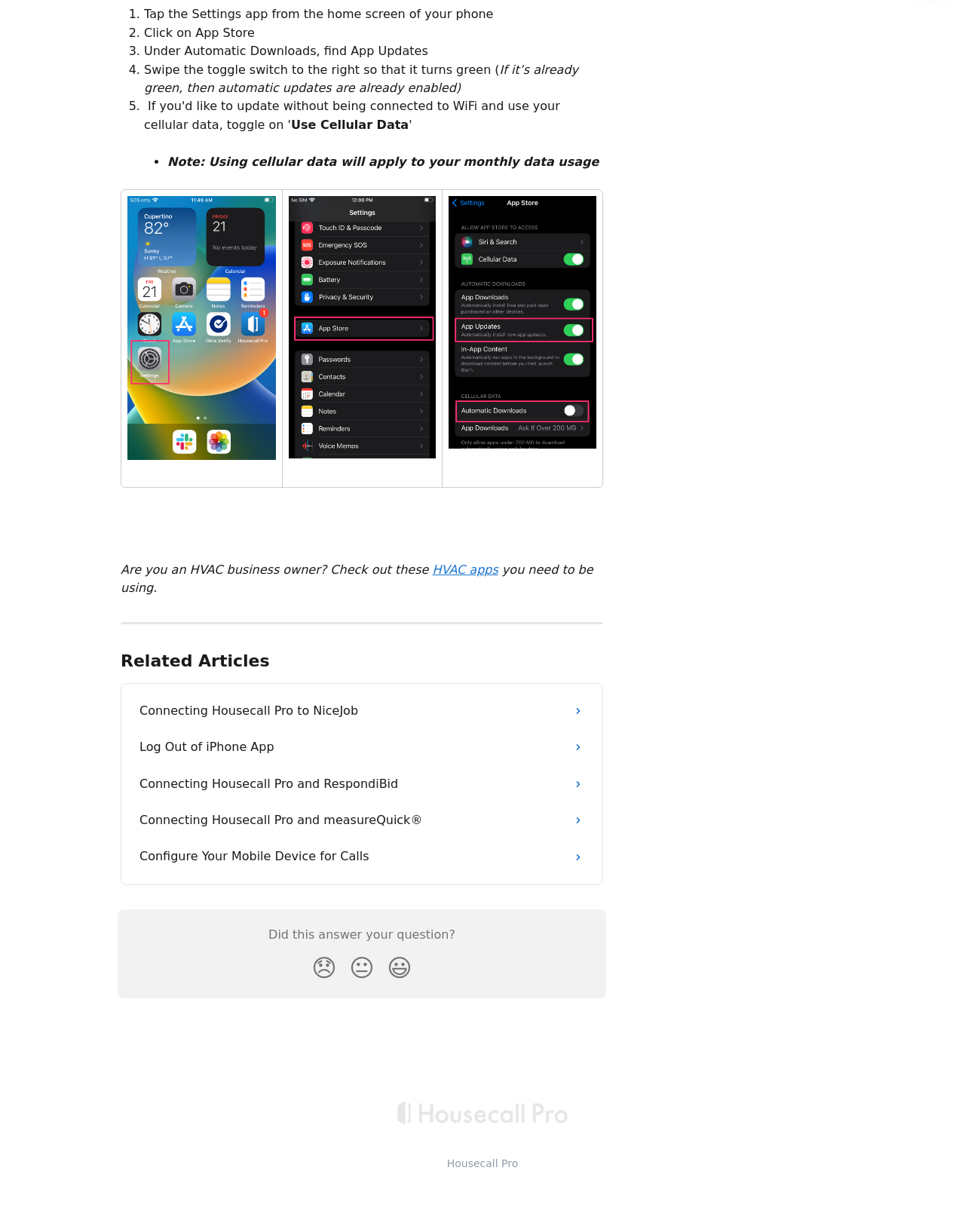Find the bounding box coordinates of the area that needs to be clicked in order to achieve the following instruction: "Tap the Settings app from the home screen of your phone". The coordinates should be specified as four float numbers between 0 and 1, i.e., [left, top, right, bottom].

[0.149, 0.006, 0.511, 0.017]